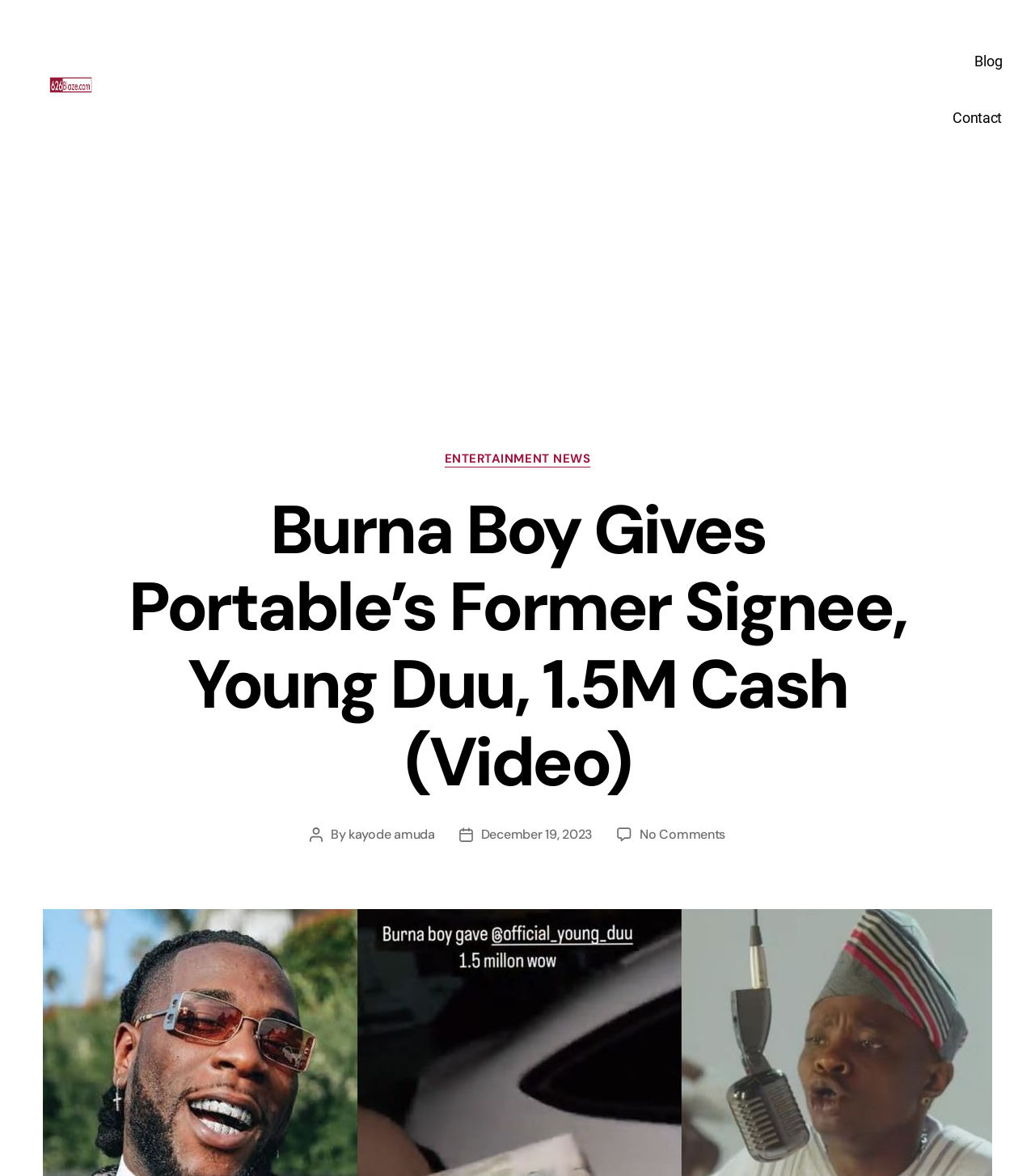Answer the question with a brief word or phrase:
How many comments does the article have?

No Comments